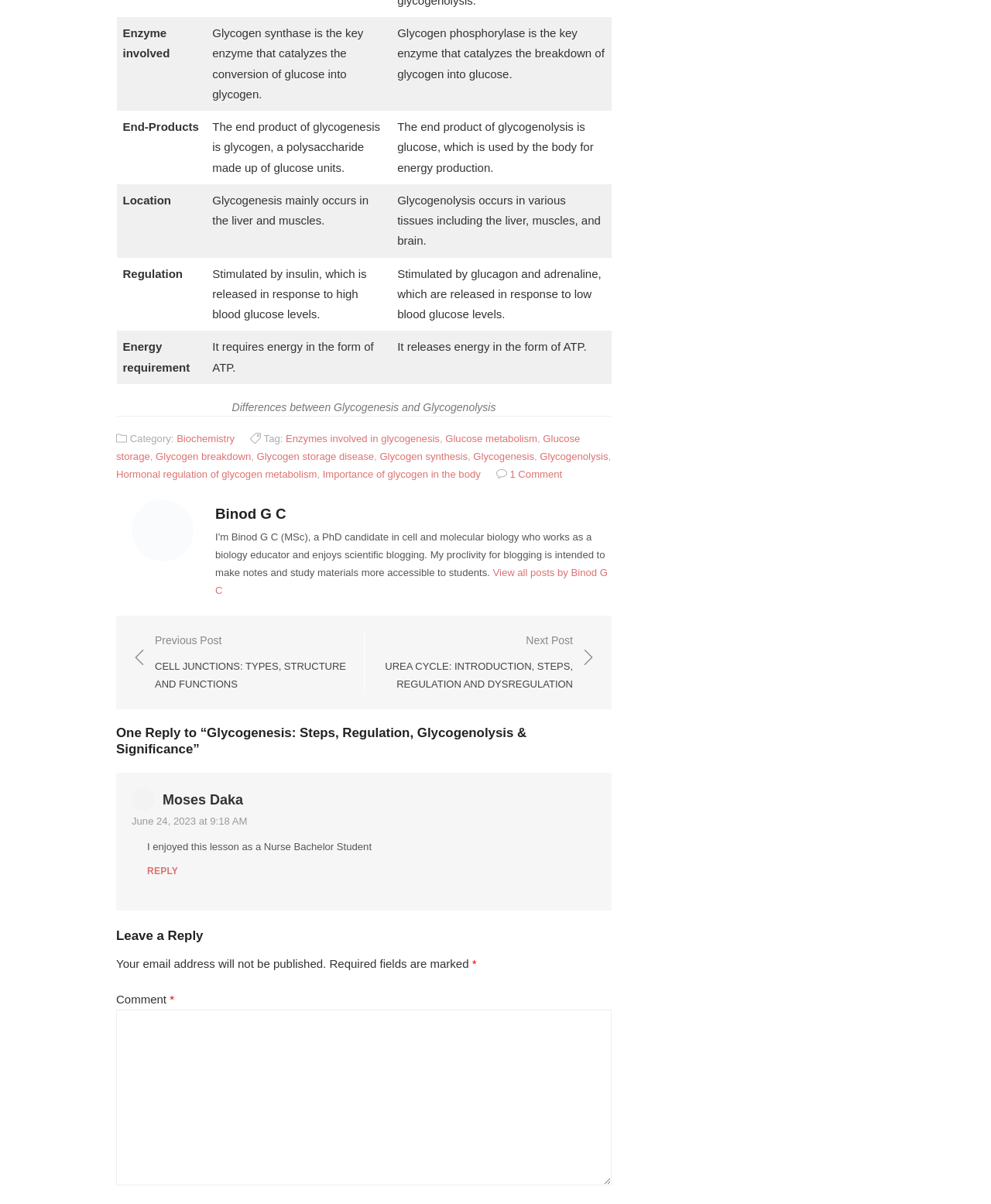Identify the bounding box coordinates of the clickable region to carry out the given instruction: "Click on the link 'Reply to Moses Daka'".

[0.148, 0.719, 0.18, 0.728]